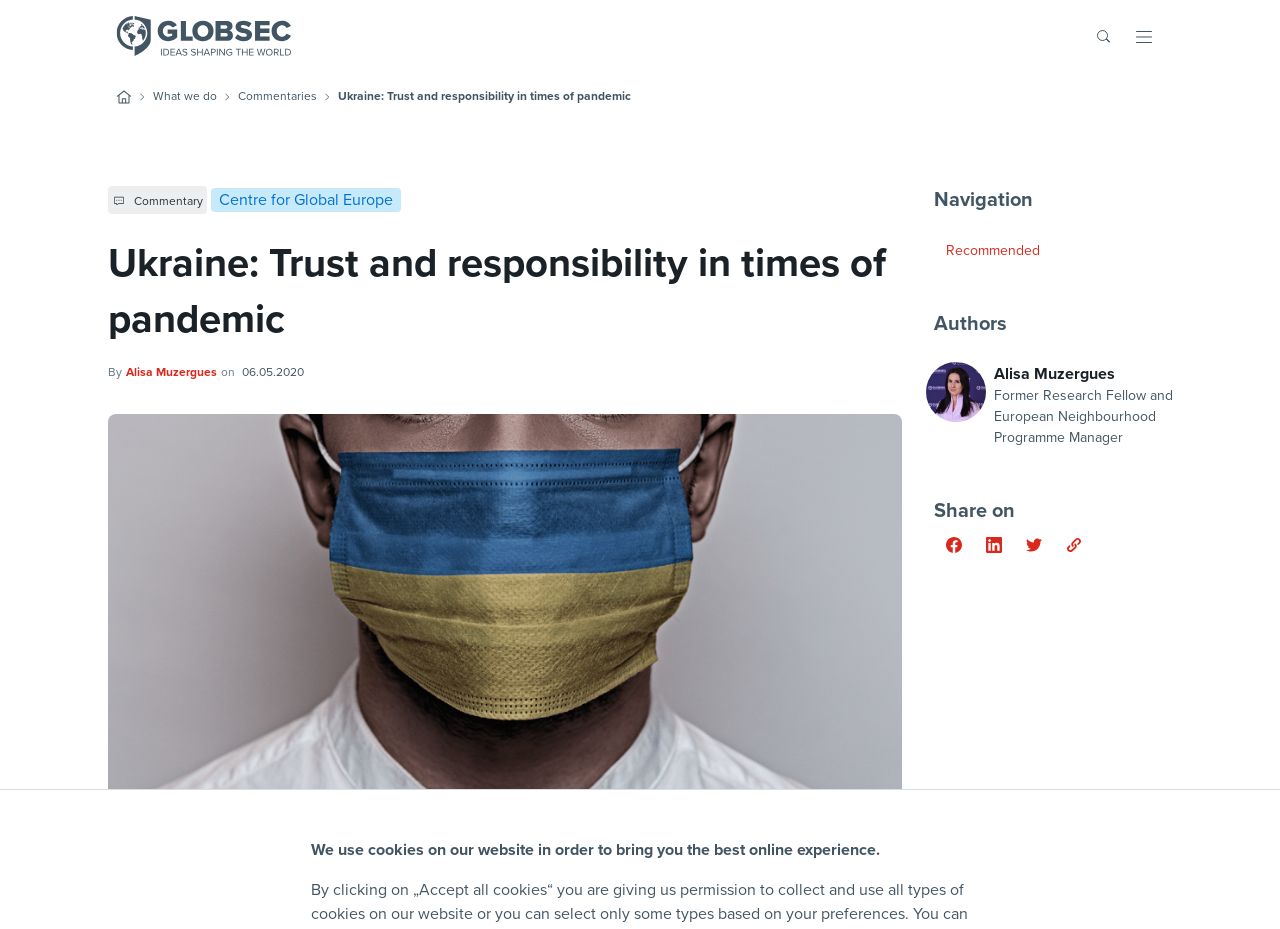What is the purpose of the search box?
Examine the image closely and answer the question with as much detail as possible.

The search box is located at the top right corner of the webpage, and its purpose is to allow users to search for specific terms or keywords, as indicated by the placeholder text 'Enter the terms you wish to search for'.